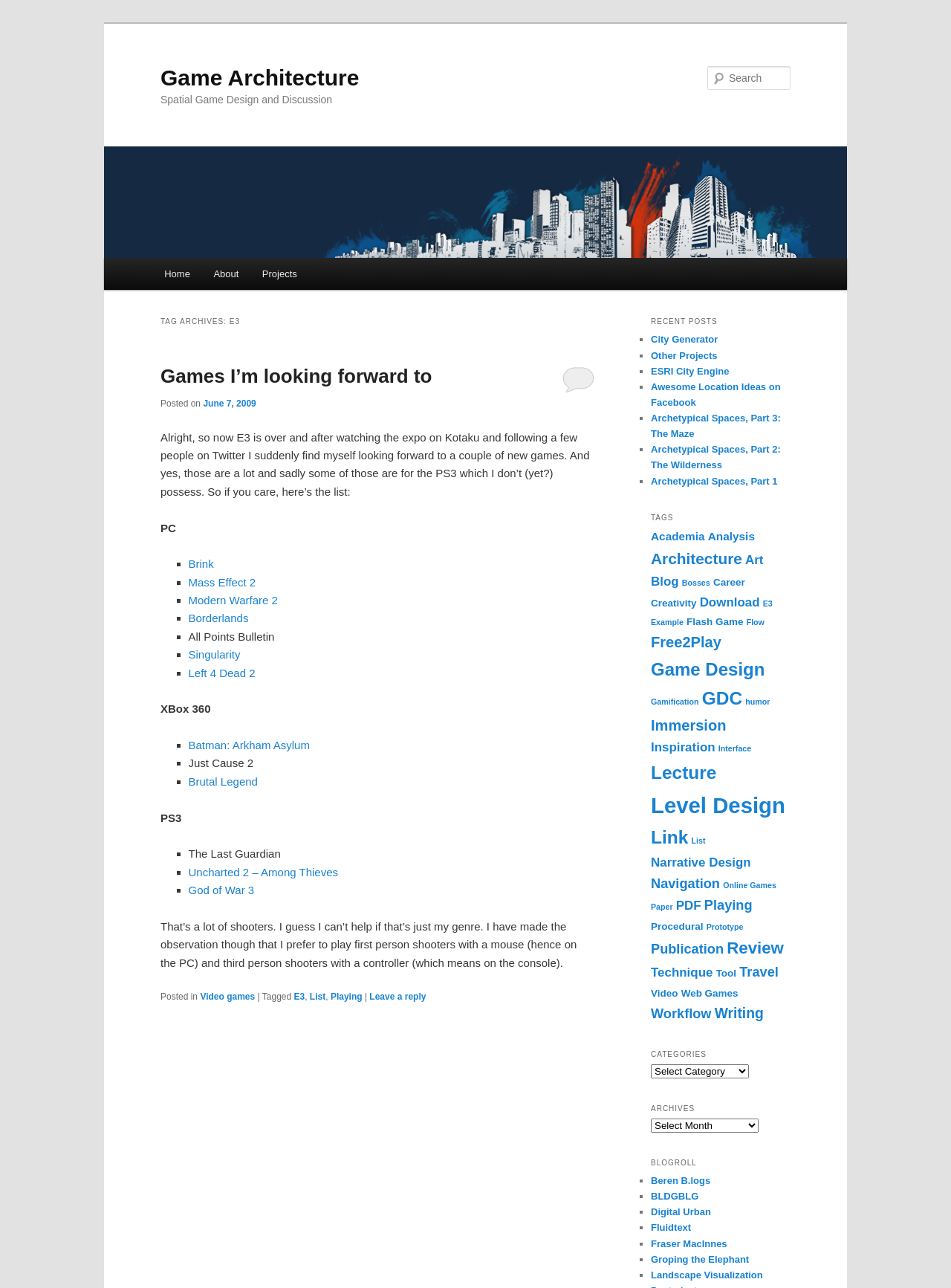Please locate the bounding box coordinates of the region I need to click to follow this instruction: "View the 'Initial WHOIS Service Requirements Report'".

None